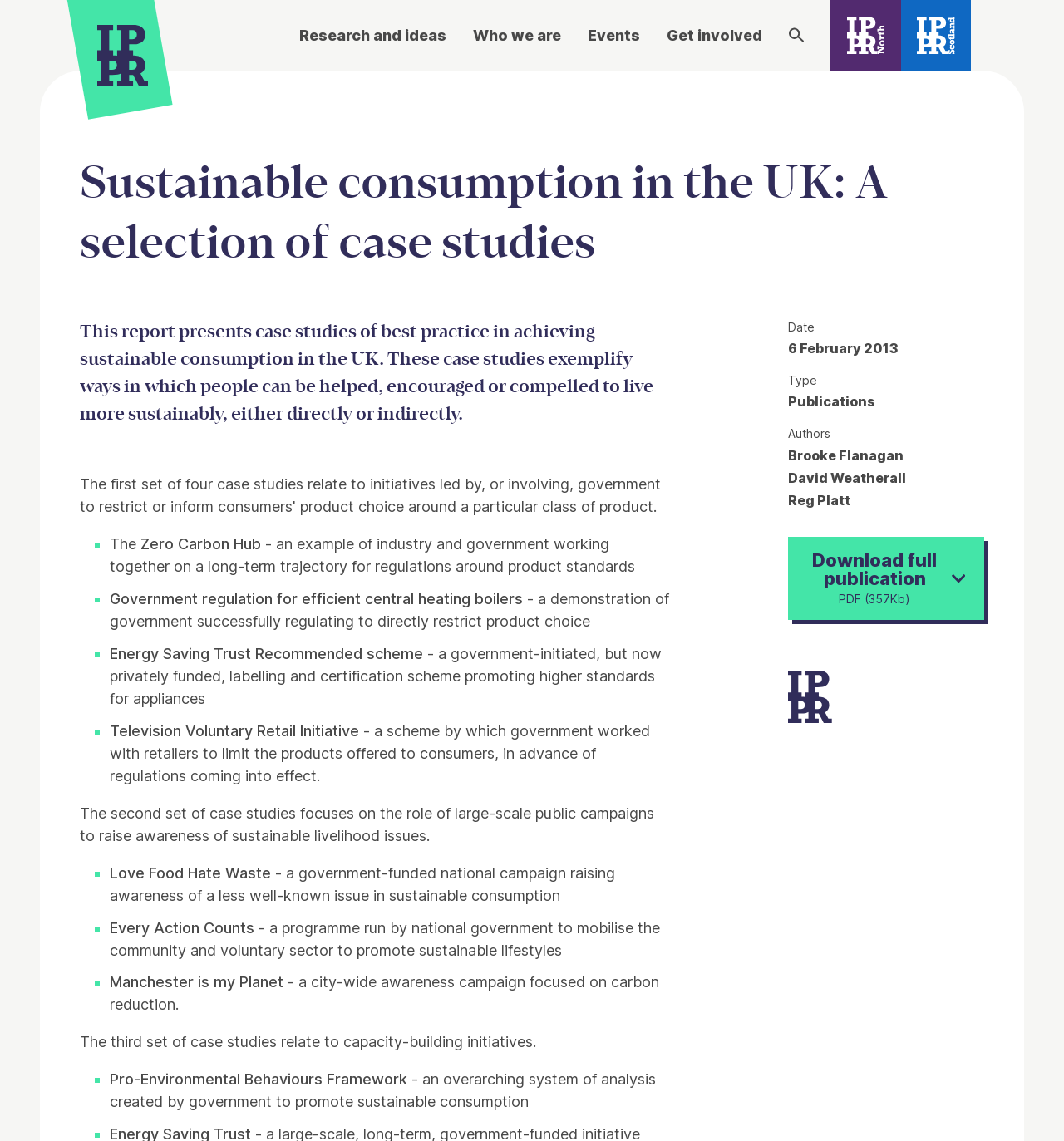Who are the authors of the report?
Could you give a comprehensive explanation in response to this question?

The authors of the report can be found in the description list at the bottom of the webpage, where it says 'Authors: Brooke Flanagan, David Weatherall, Reg Platt'.